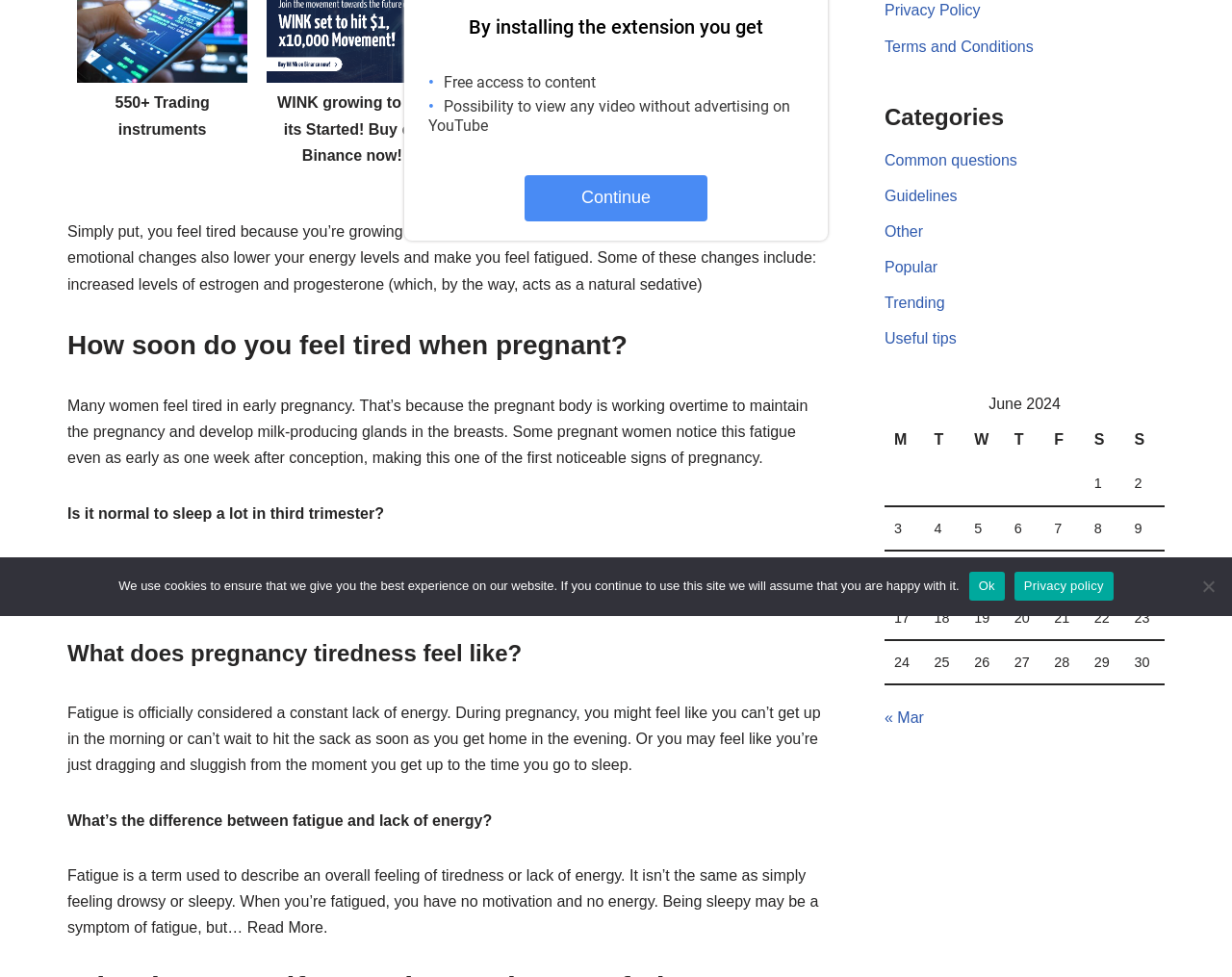Give the bounding box coordinates for this UI element: "Ok". The coordinates should be four float numbers between 0 and 1, arranged as [left, top, right, bottom].

[0.786, 0.585, 0.815, 0.614]